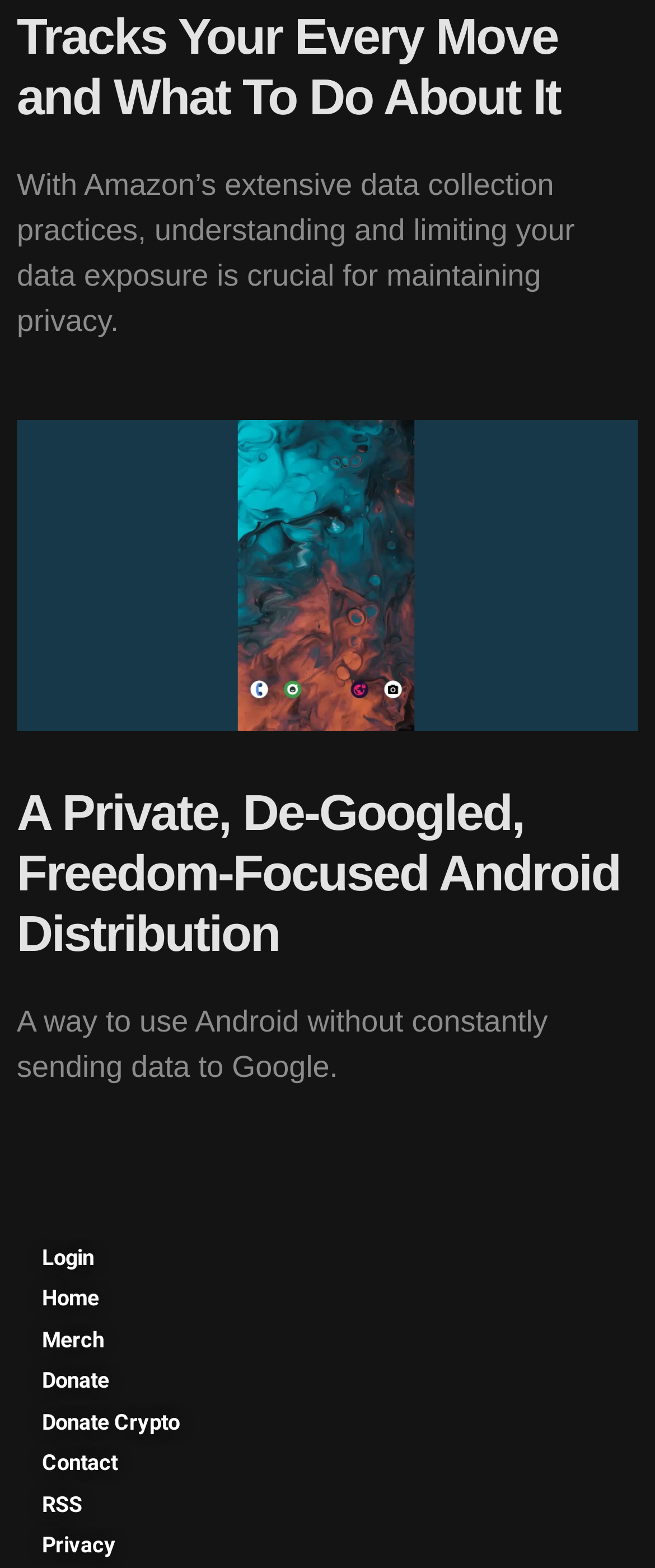Show me the bounding box coordinates of the clickable region to achieve the task as per the instruction: "go to the login page".

[0.064, 0.792, 0.317, 0.812]